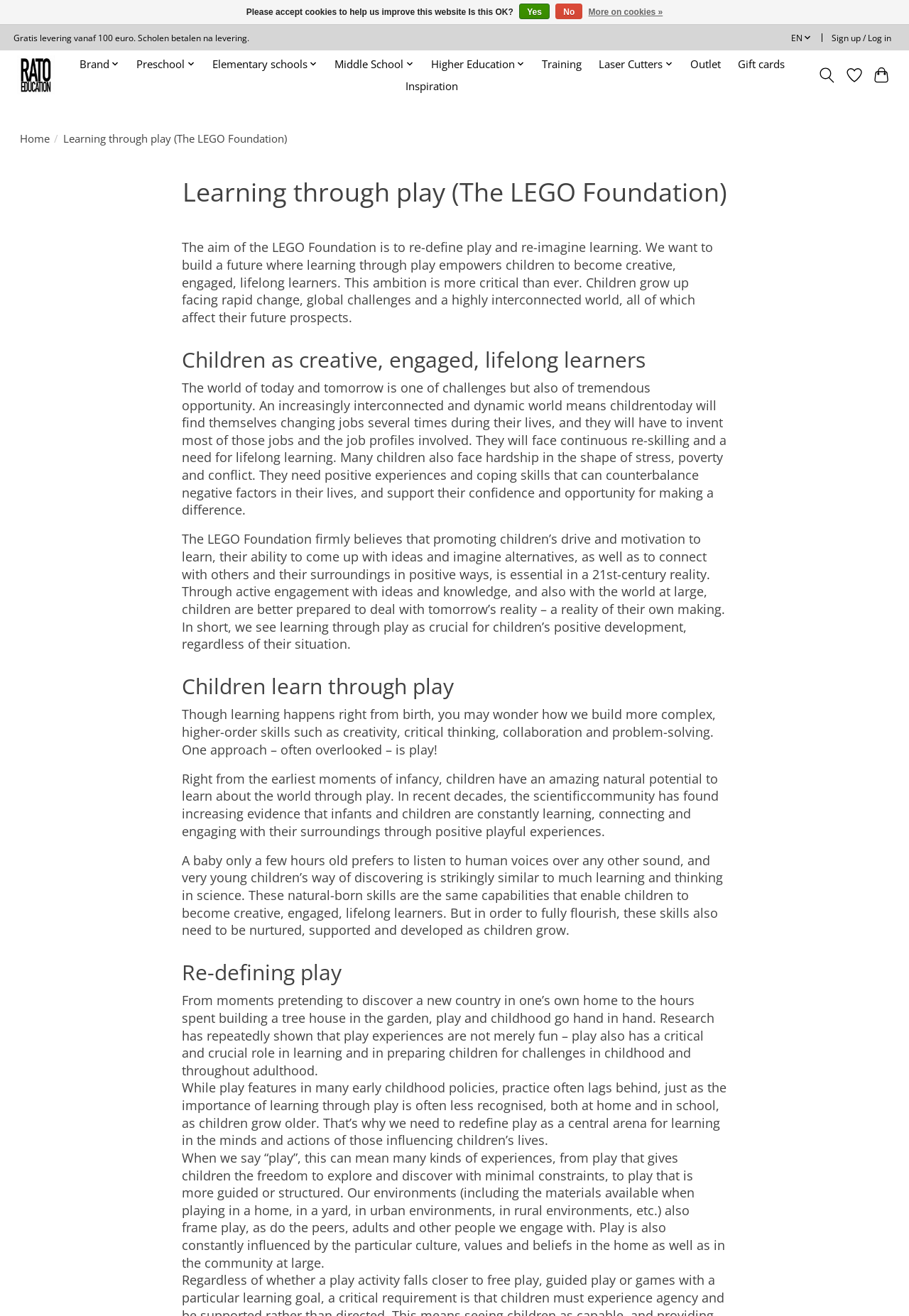Identify the bounding box coordinates of the element to click to follow this instruction: 'Toggle the search icon'. Ensure the coordinates are four float values between 0 and 1, provided as [left, top, right, bottom].

[0.898, 0.047, 0.921, 0.067]